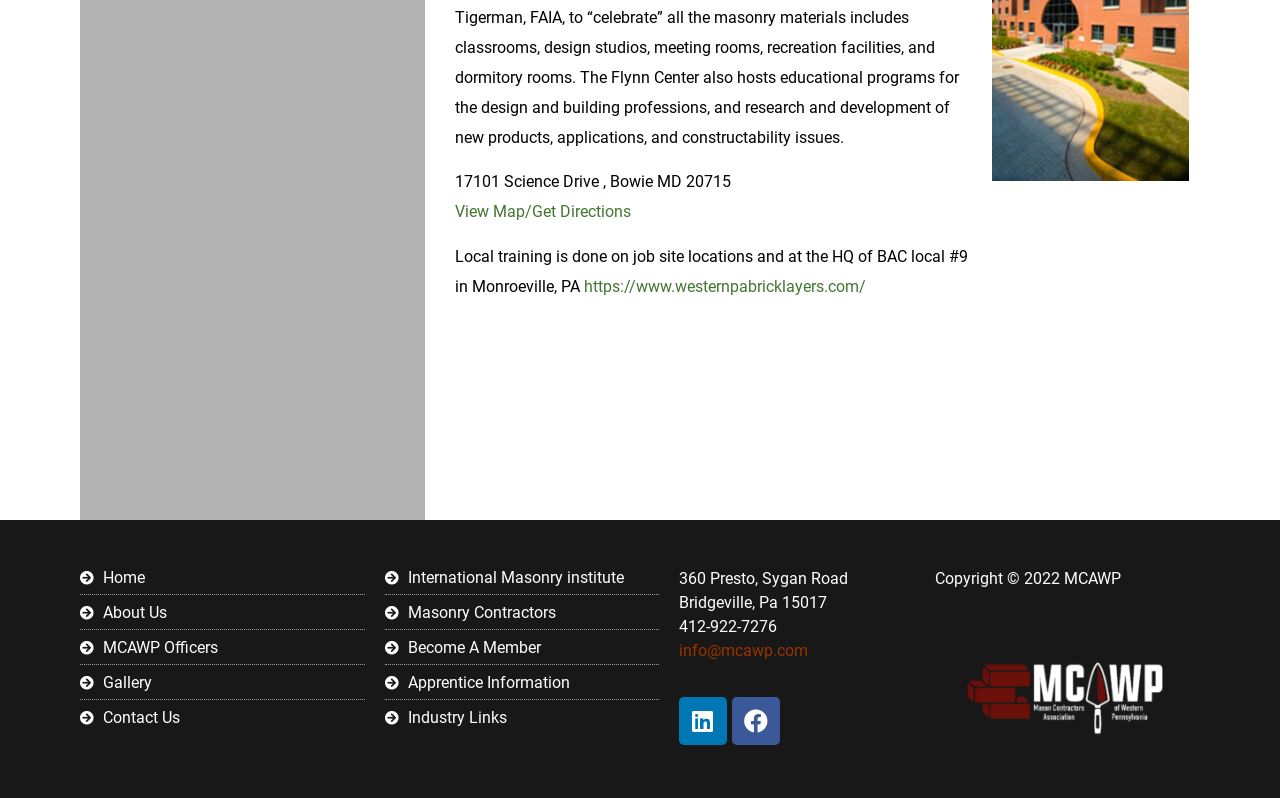What is the copyright year of MCAWP?
Please answer the question with as much detail as possible using the screenshot.

I found the copyright year by looking at the StaticText element with the text 'Copyright © 2022 MCAWP'.